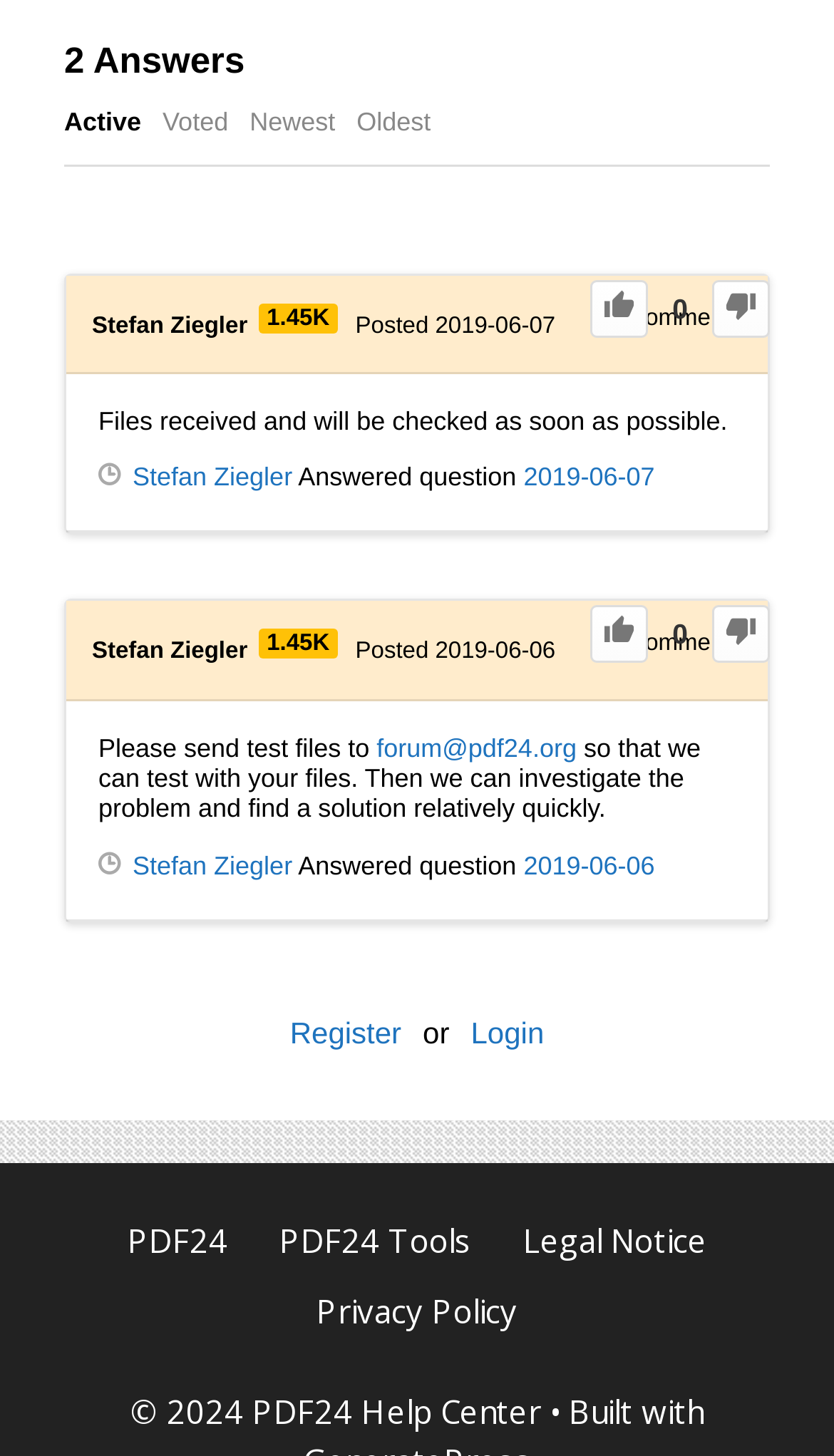Predict the bounding box of the UI element based on the description: "March 2023". The coordinates should be four float numbers between 0 and 1, formatted as [left, top, right, bottom].

None